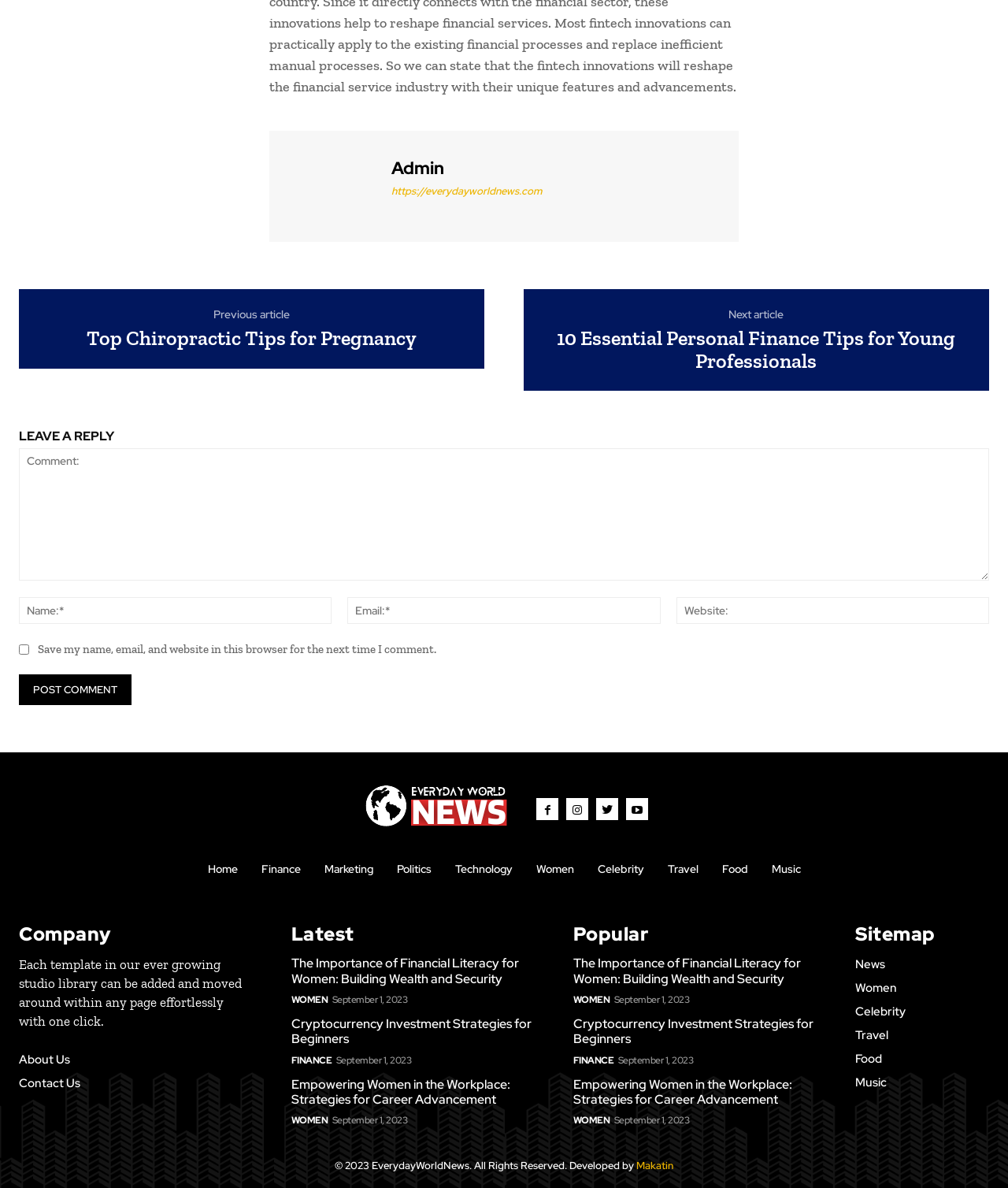Answer succinctly with a single word or phrase:
What is the name of the company that developed this website?

Makatin